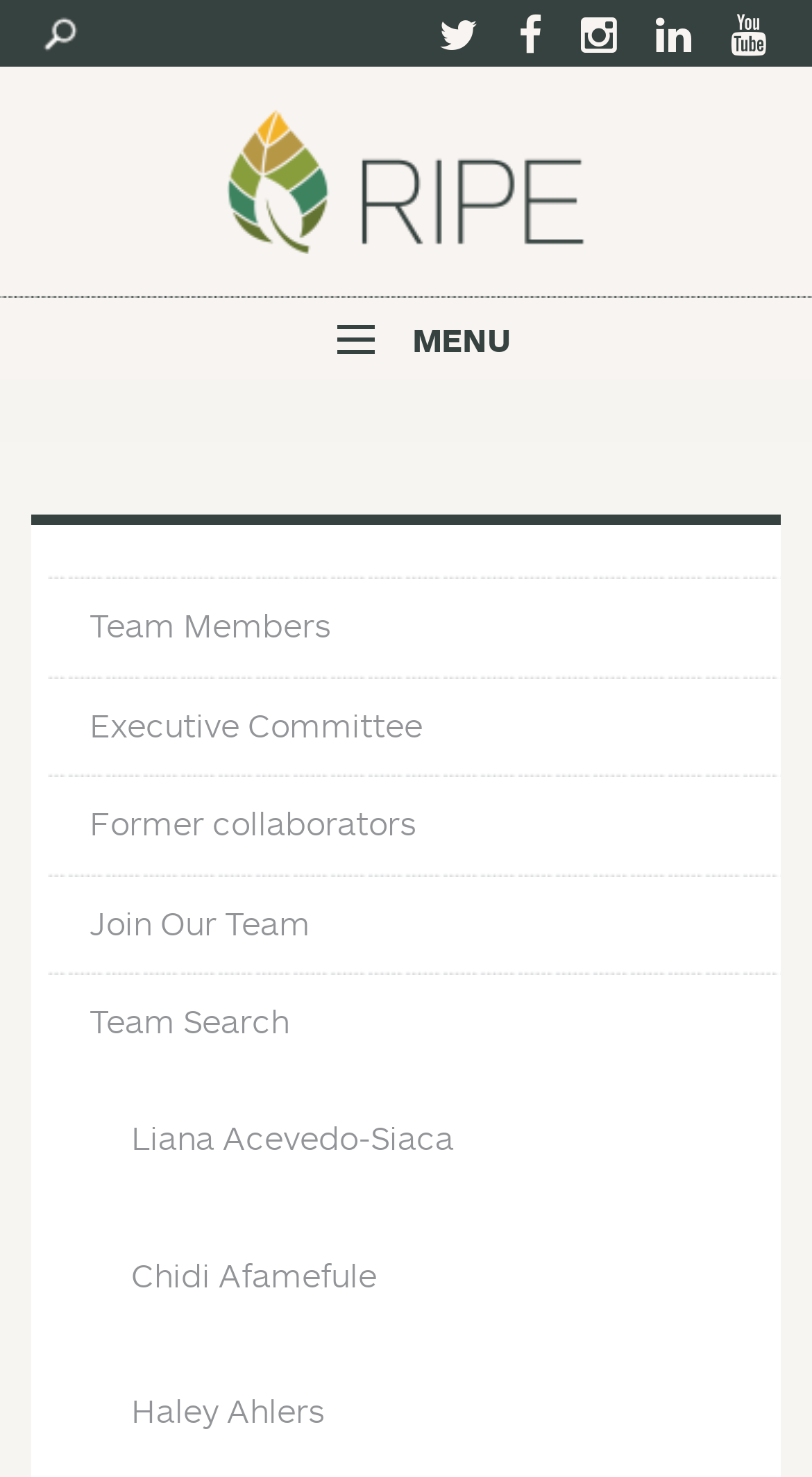Based on the element description Ripe, identify the bounding box coordinates for the UI element. The coordinates should be in the format (top-left x, top-left y, bottom-right x, bottom-right y) and within the 0 to 1 range.

[0.279, 0.073, 0.721, 0.172]